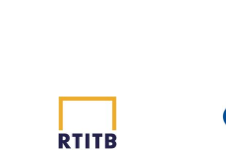Please give a succinct answer to the question in one word or phrase:
What industry does RTITB support?

Logistics and warehousing